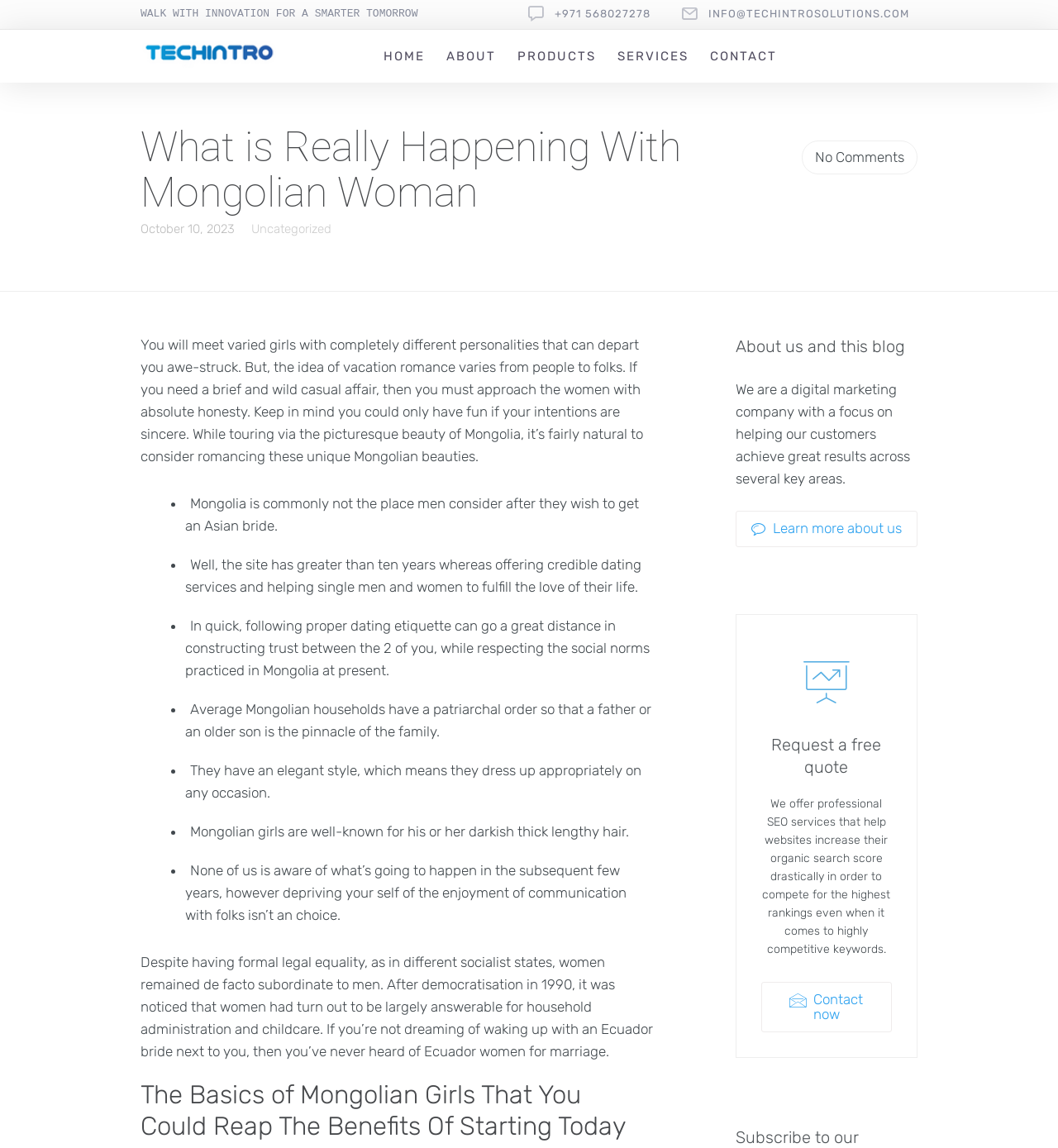Please predict the bounding box coordinates of the element's region where a click is necessary to complete the following instruction: "Click the 'Contact now' link". The coordinates should be represented by four float numbers between 0 and 1, i.e., [left, top, right, bottom].

[0.72, 0.855, 0.843, 0.899]